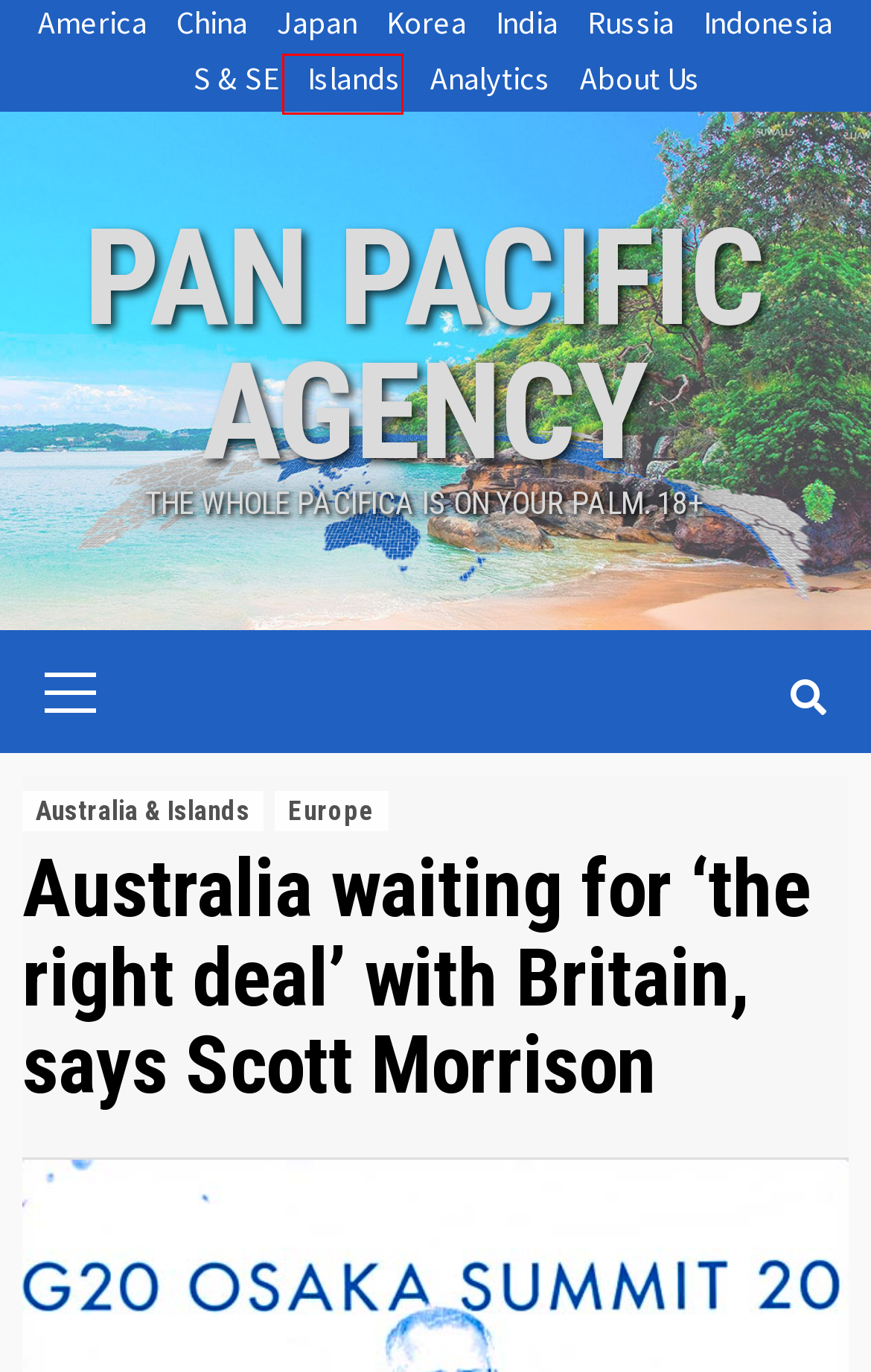You are provided with a screenshot of a webpage containing a red rectangle bounding box. Identify the webpage description that best matches the new webpage after the element in the bounding box is clicked. Here are the potential descriptions:
A. Latest Asia Pacific News and Analytics – Pan Pacific Agency
B. Indonesia – Pan Pacific Agency
C. South & Southeast – Pan Pacific Agency
D. Japan – Pan Pacific Agency
E. Australia & Islands – Pan Pacific Agency
F. America – Pan Pacific Agency
G. Europe – Pan Pacific Agency
H. About Us – Pan Pacific Agency

E